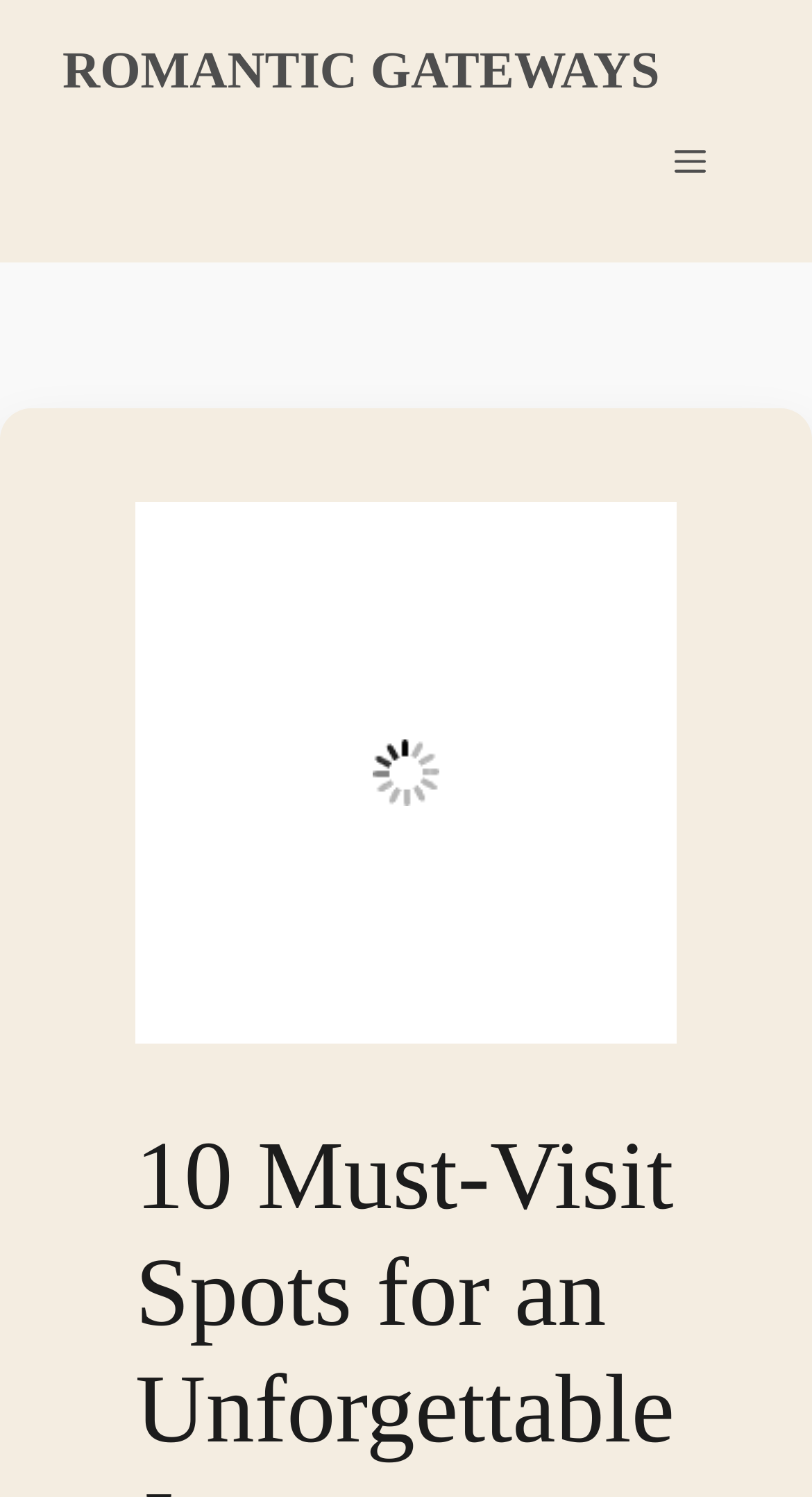Bounding box coordinates should be in the format (top-left x, top-left y, bottom-right x, bottom-right y) and all values should be floating point numbers between 0 and 1. Determine the bounding box coordinate for the UI element described as: Menu

[0.777, 0.07, 0.923, 0.147]